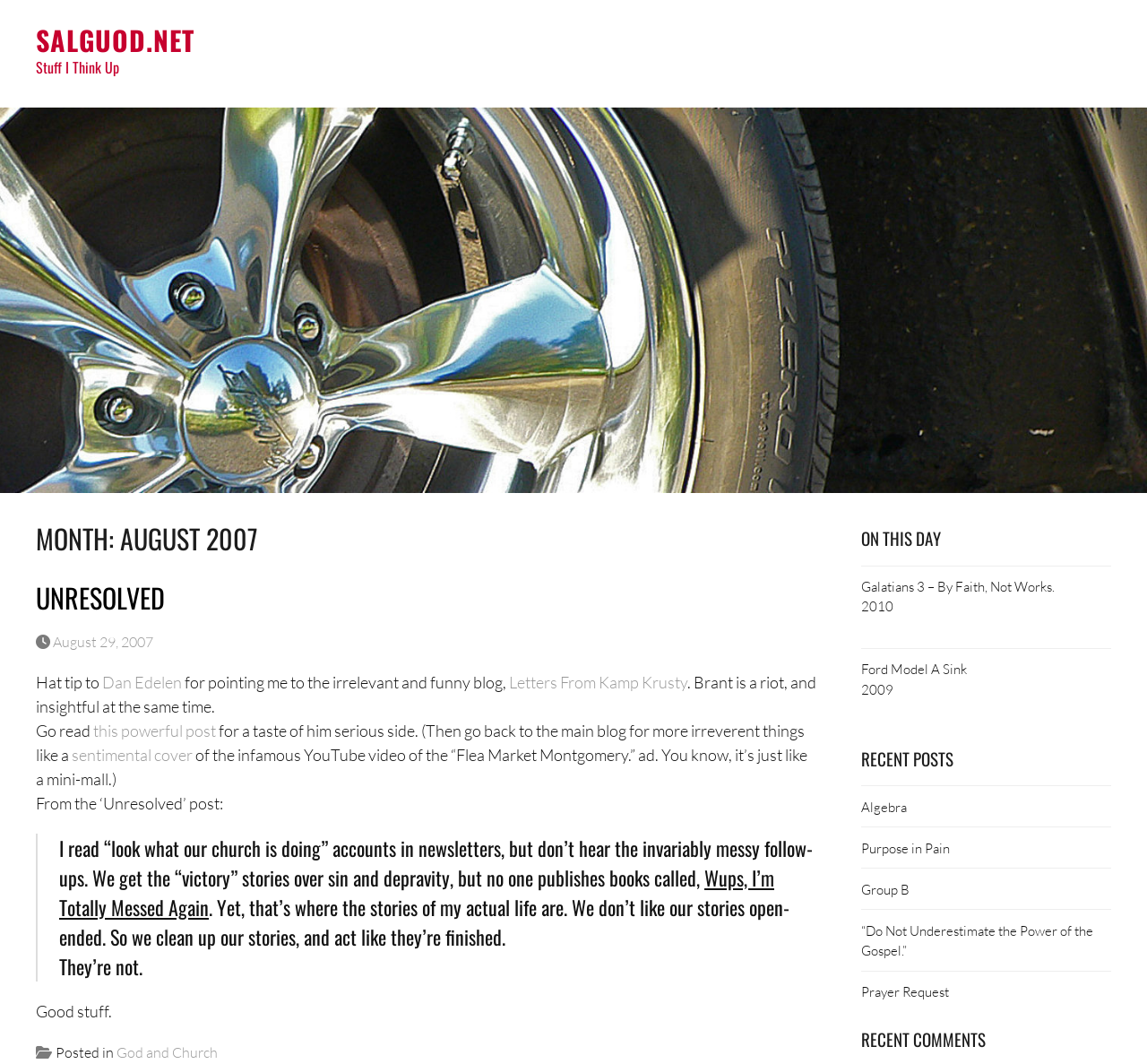Please determine the bounding box coordinates of the element's region to click in order to carry out the following instruction: "View the 'RECENT POSTS' list". The coordinates should be four float numbers between 0 and 1, i.e., [left, top, right, bottom].

[0.751, 0.704, 0.969, 0.722]